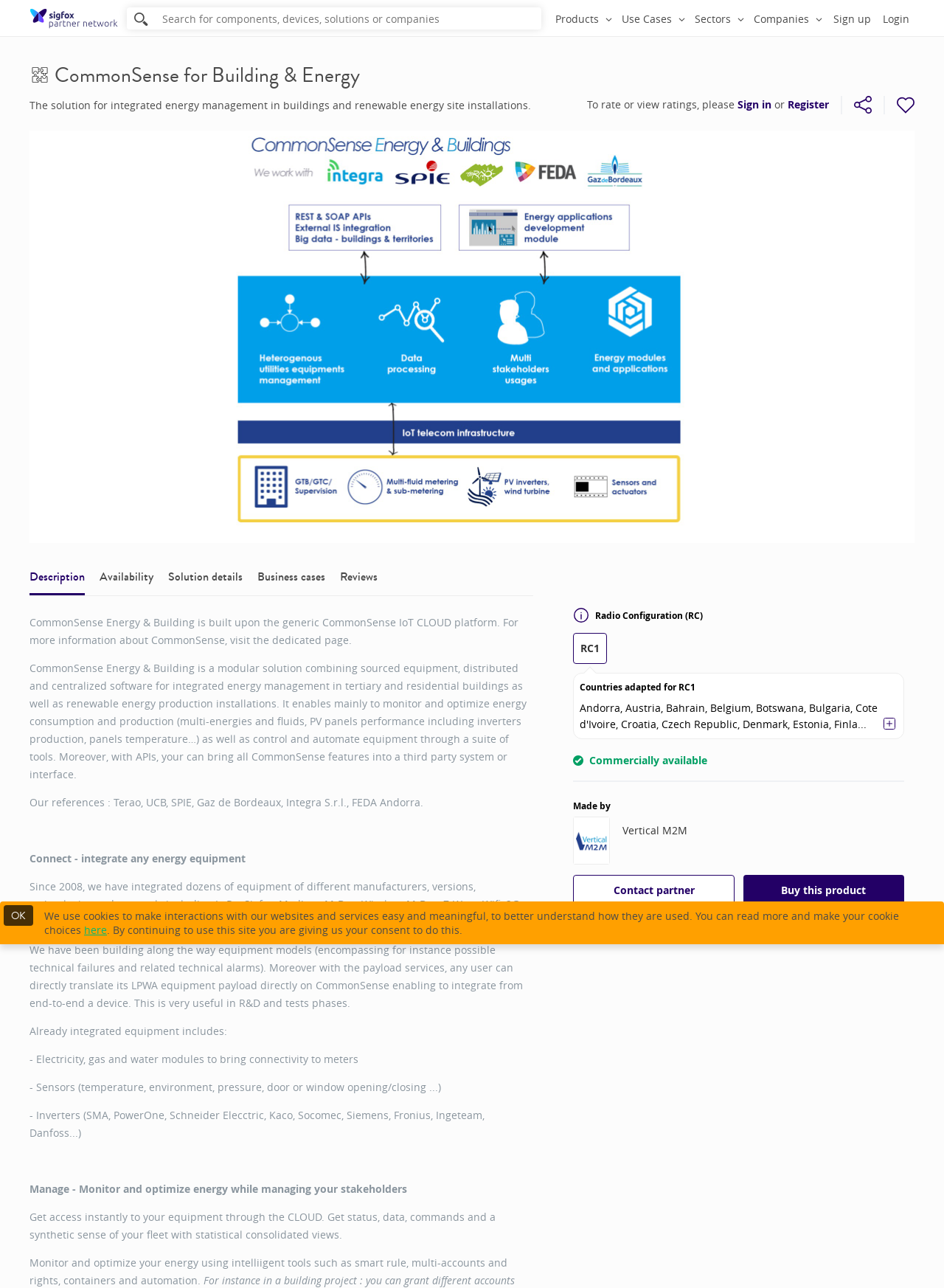What is the significance of the 'Made by' section?
Please give a well-detailed answer to the question.

The 'Made by' section on the webpage appears to provide information about the manufacturer of the product, in this case, Vertical M2M, which can be useful for users who want to know more about the product's origin and credibility.